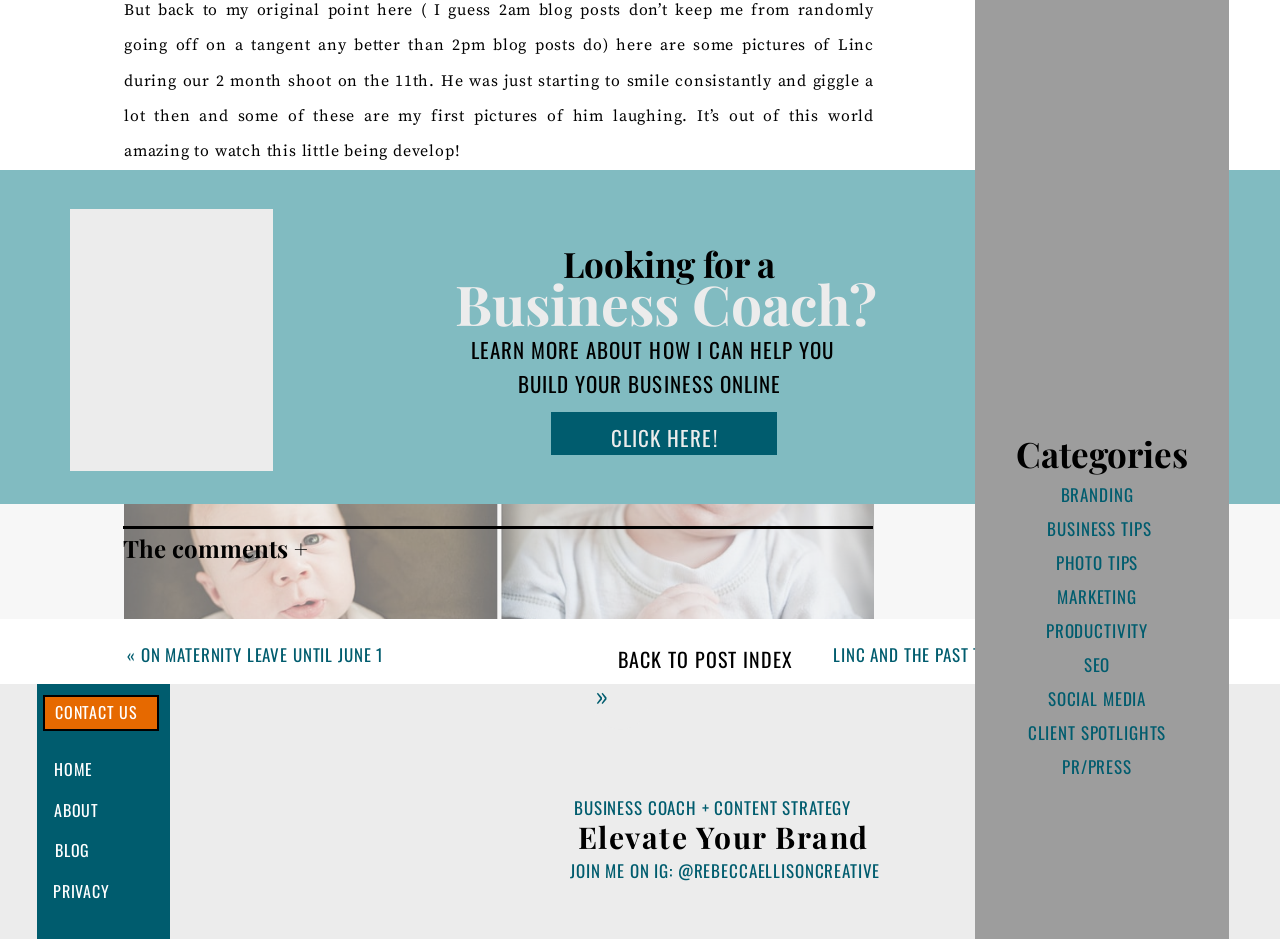Determine the bounding box coordinates of the region that needs to be clicked to achieve the task: "View the post index".

[0.452, 0.685, 0.645, 0.716]